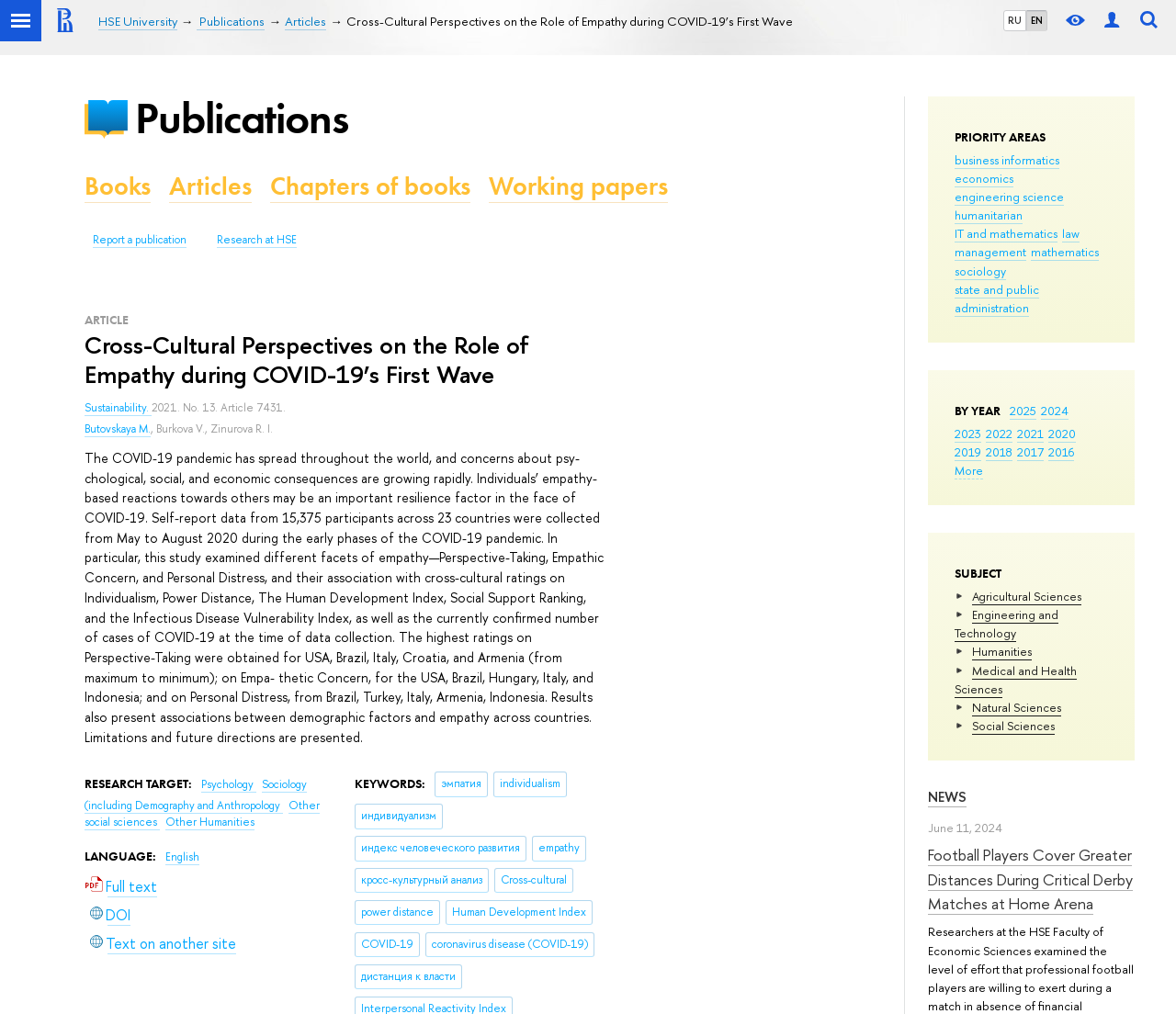Specify the bounding box coordinates of the region I need to click to perform the following instruction: "Read news about Football Players Cover Greater Distances During Critical Derby Matches at Home Arena". The coordinates must be four float numbers in the range of 0 to 1, i.e., [left, top, right, bottom].

[0.789, 0.833, 0.963, 0.902]